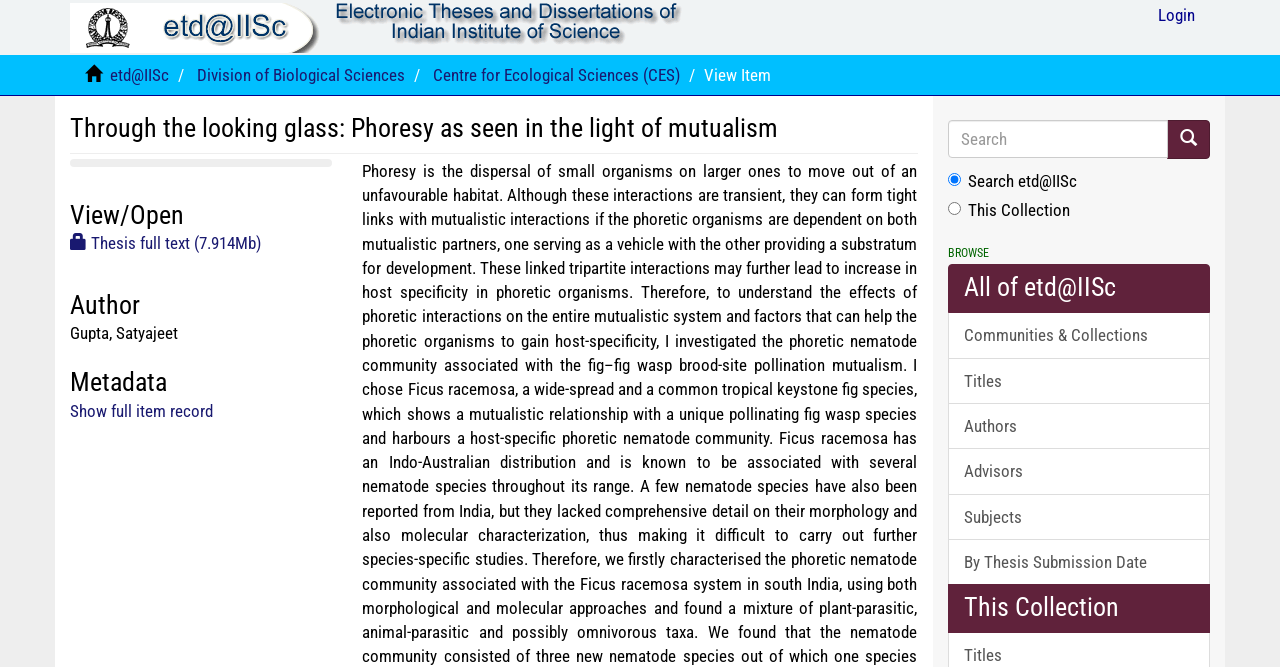What is the file size of the thesis full text?
Using the screenshot, give a one-word or short phrase answer.

7.914Mb